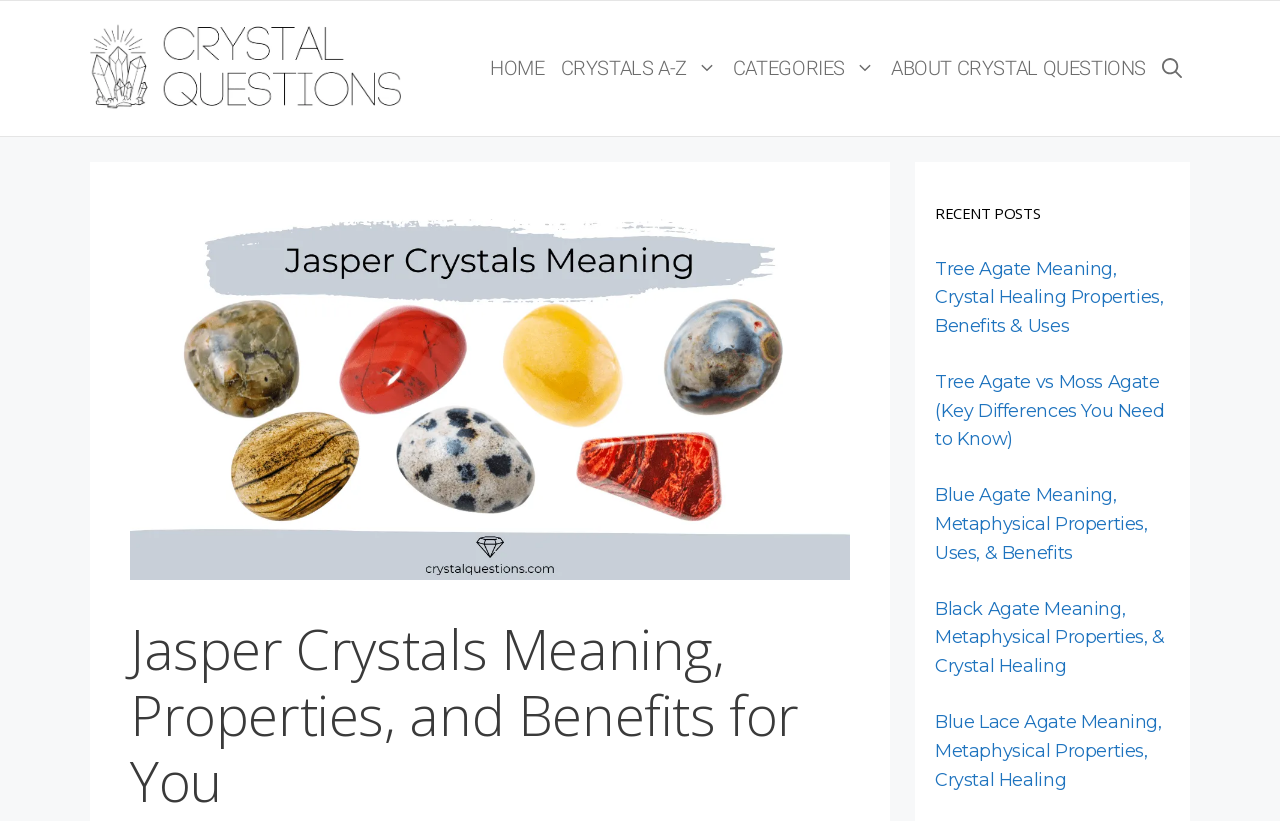Find the main header of the webpage and produce its text content.

Jasper Crystals Meaning, Properties, and Benefits for You